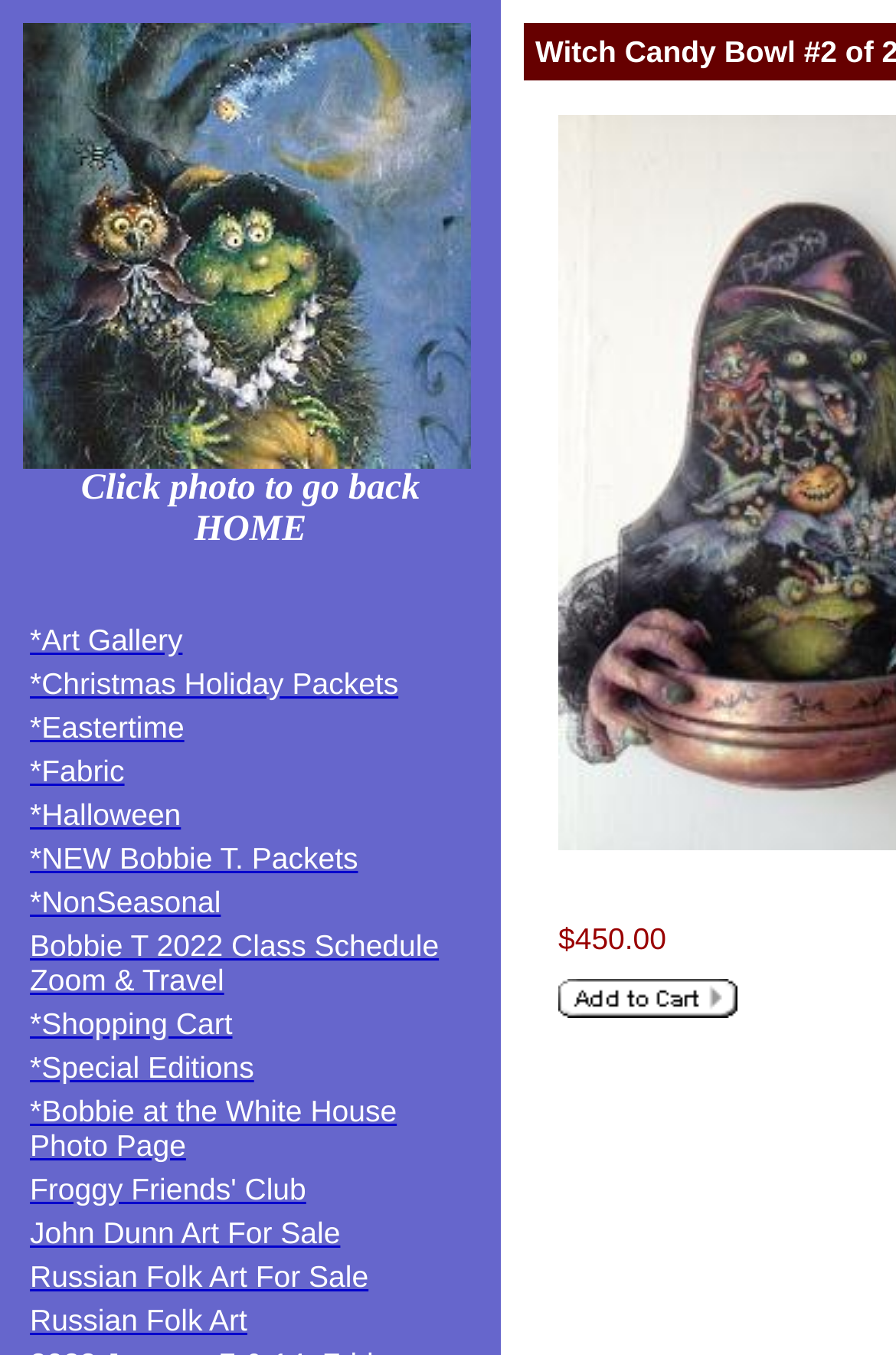Please identify the bounding box coordinates of the element I should click to complete this instruction: 'Visit Bobbie at the White House Photo Page'. The coordinates should be given as four float numbers between 0 and 1, like this: [left, top, right, bottom].

[0.033, 0.806, 0.443, 0.86]